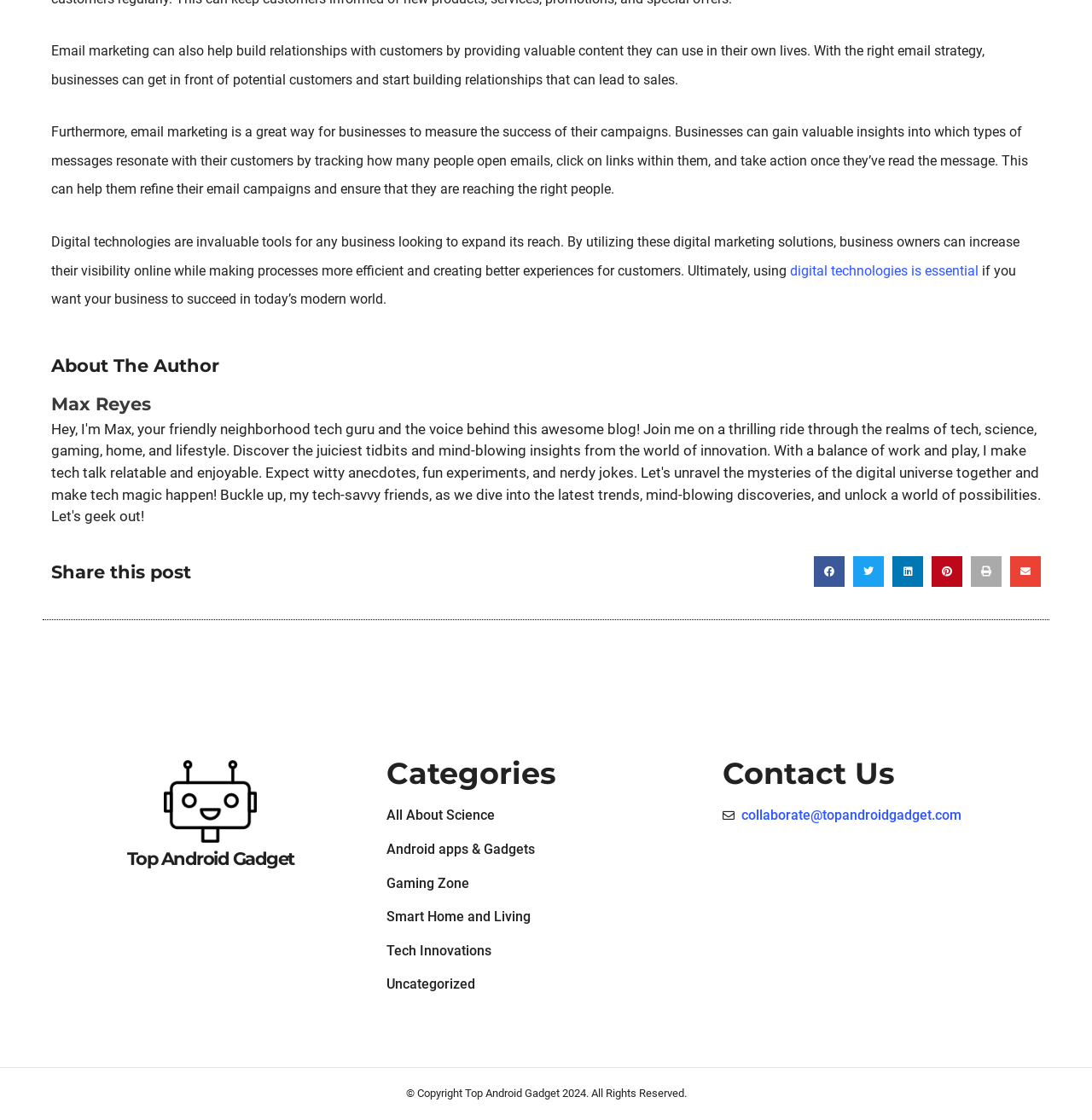Who is the author of the article?
Look at the image and answer the question with a single word or phrase.

Max Reyes